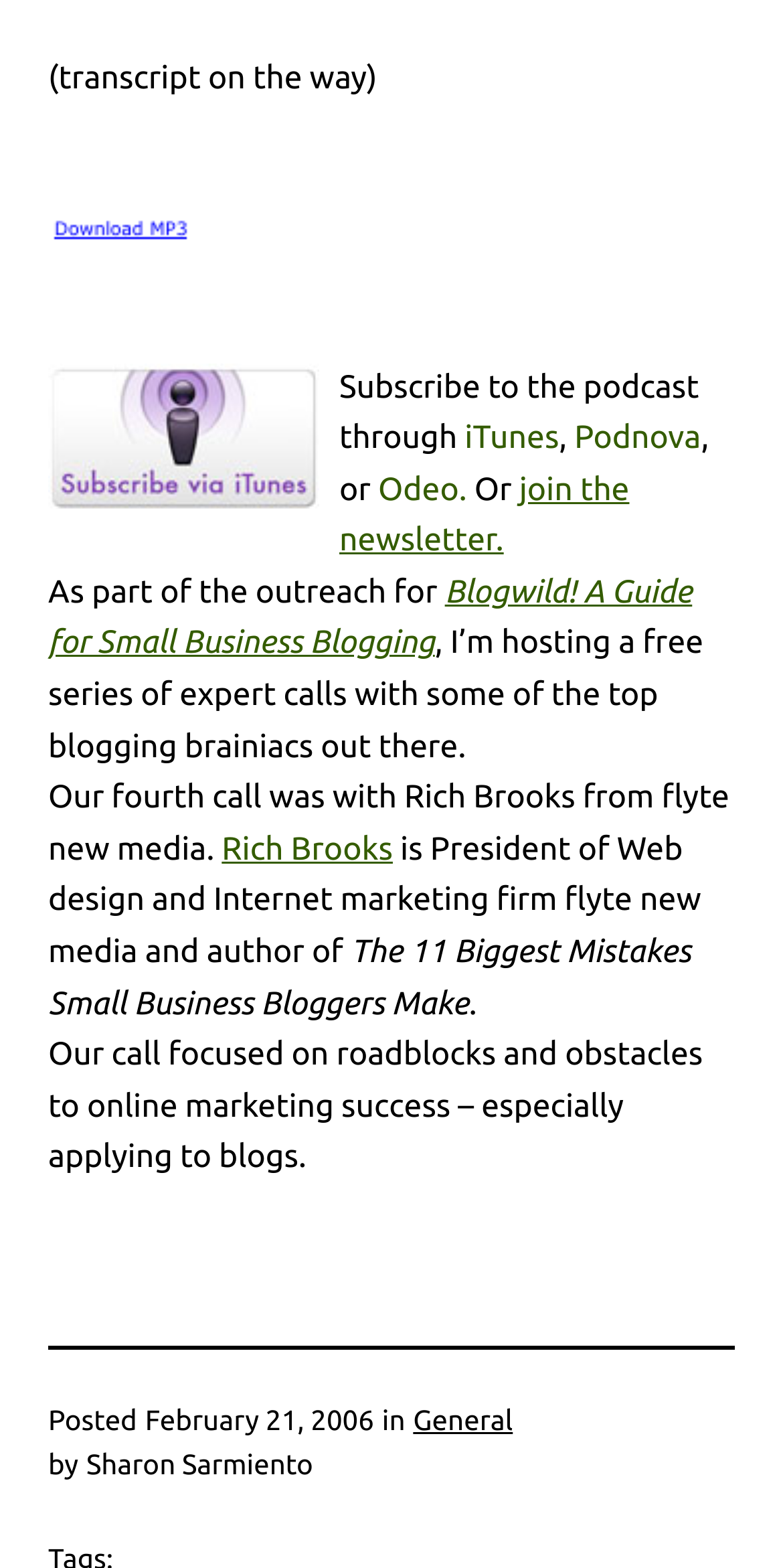Predict the bounding box for the UI component with the following description: "iTunes".

[0.593, 0.268, 0.714, 0.291]